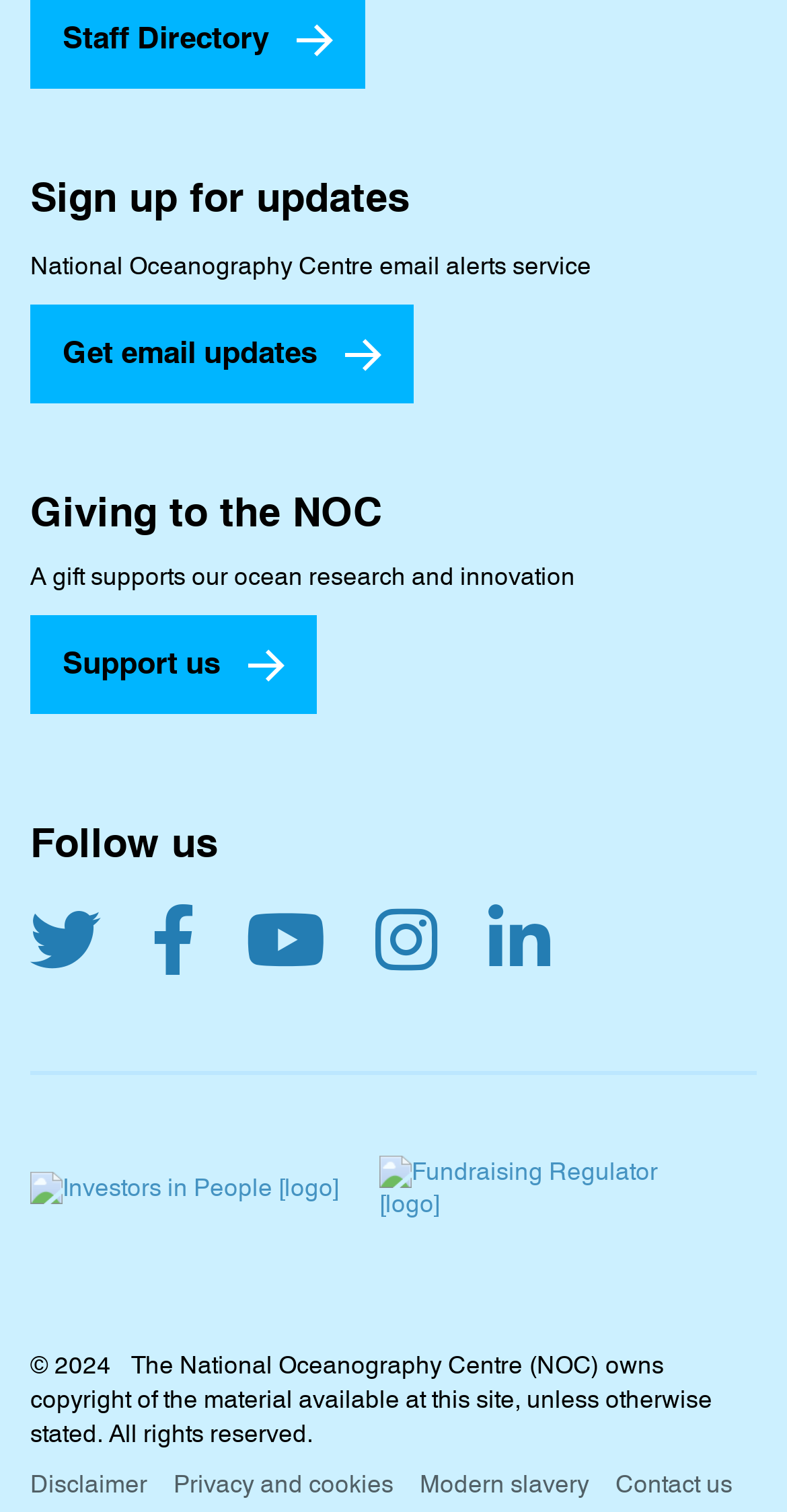Locate the bounding box coordinates of the area that needs to be clicked to fulfill the following instruction: "Support us". The coordinates should be in the format of four float numbers between 0 and 1, namely [left, top, right, bottom].

[0.038, 0.406, 0.403, 0.472]